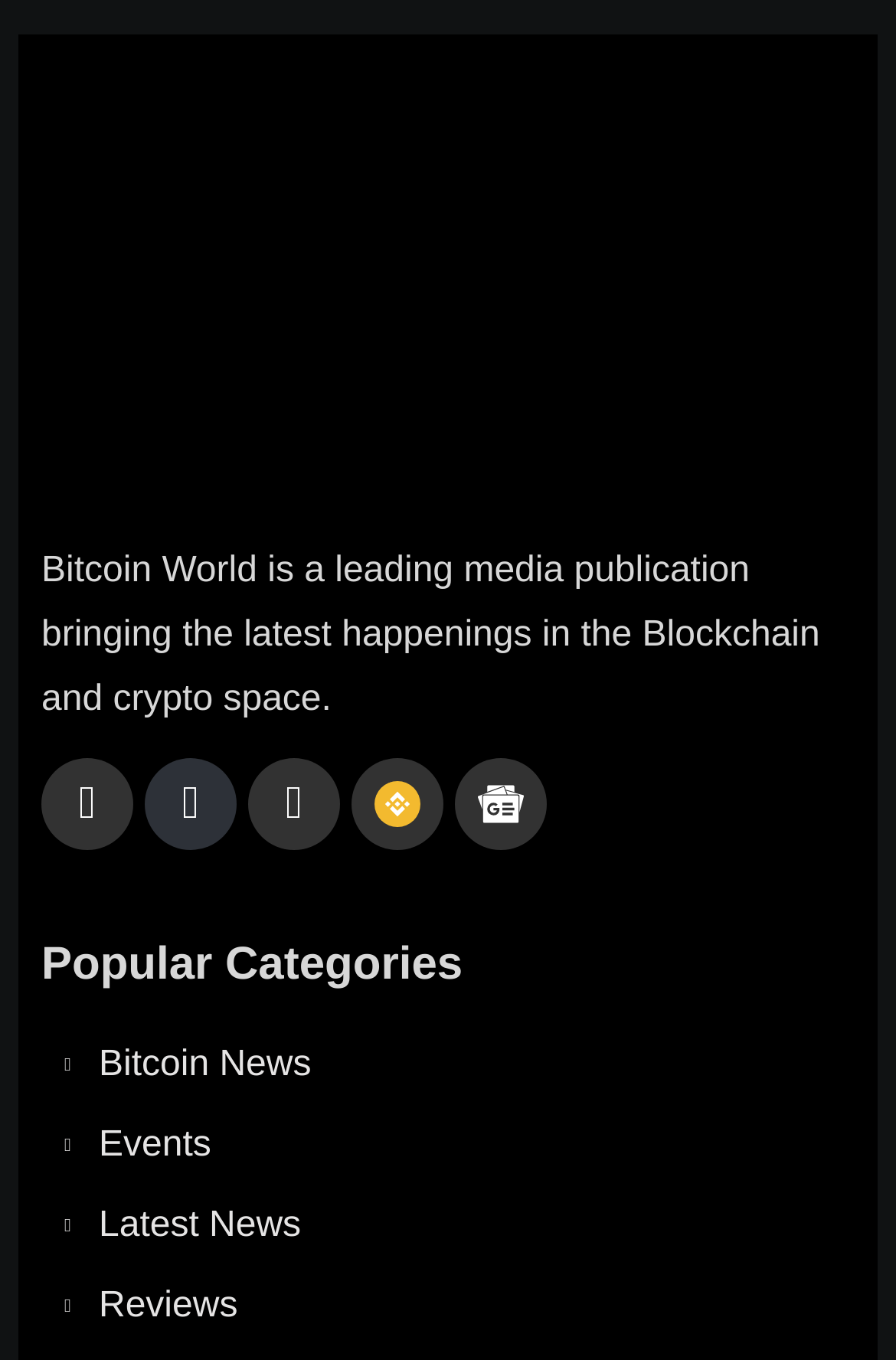What is the purpose of this website?
Examine the image and give a concise answer in one word or a short phrase.

Media publication